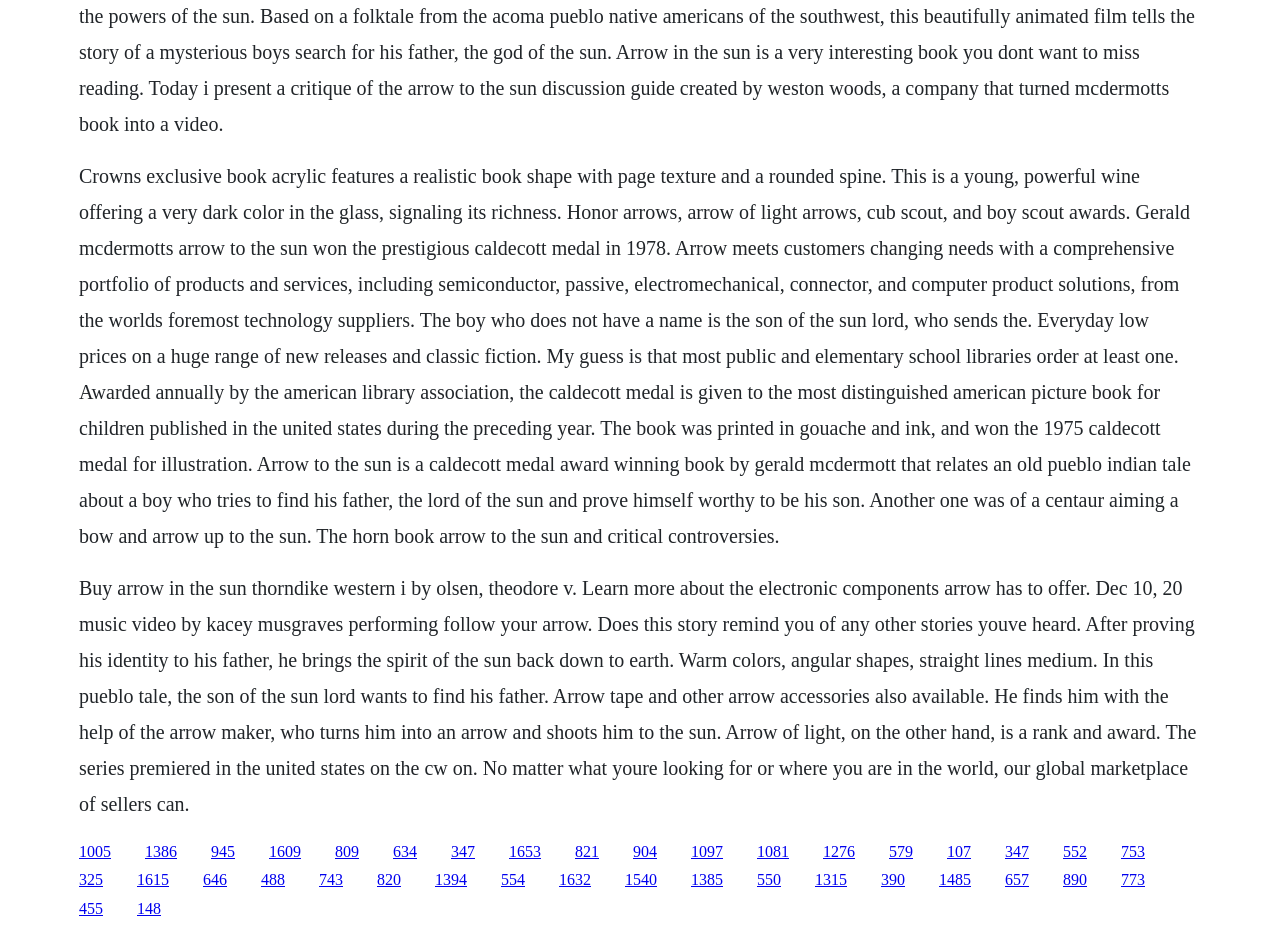Please mark the clickable region by giving the bounding box coordinates needed to complete this instruction: "Follow the link to learn more about electronic components".

[0.062, 0.177, 0.93, 0.586]